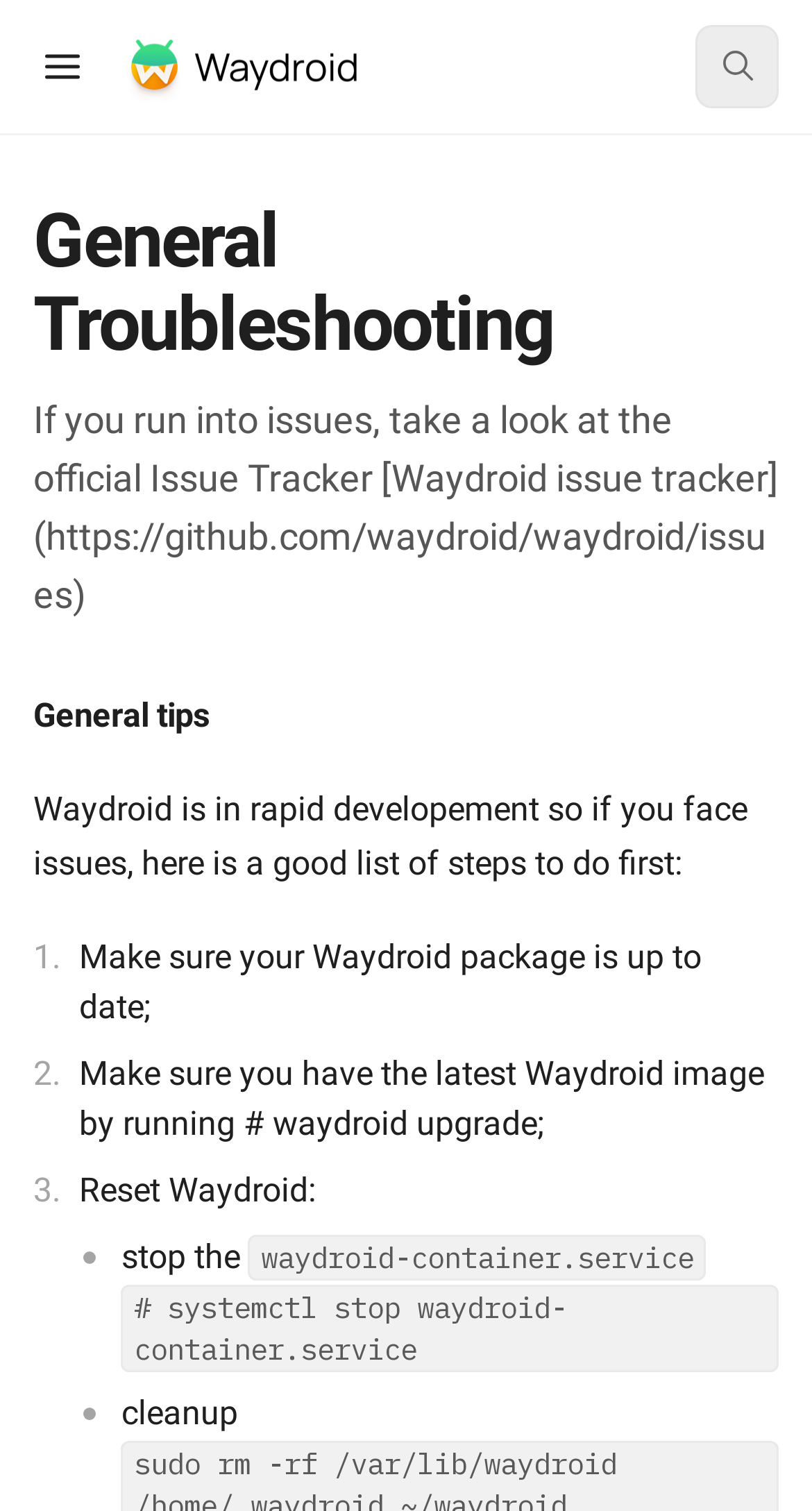Identify the bounding box coordinates for the UI element described as follows: SearchCtrl + K. Use the format (top-left x, top-left y, bottom-right x, bottom-right y) and ensure all values are floating point numbers between 0 and 1.

[0.856, 0.017, 0.959, 0.072]